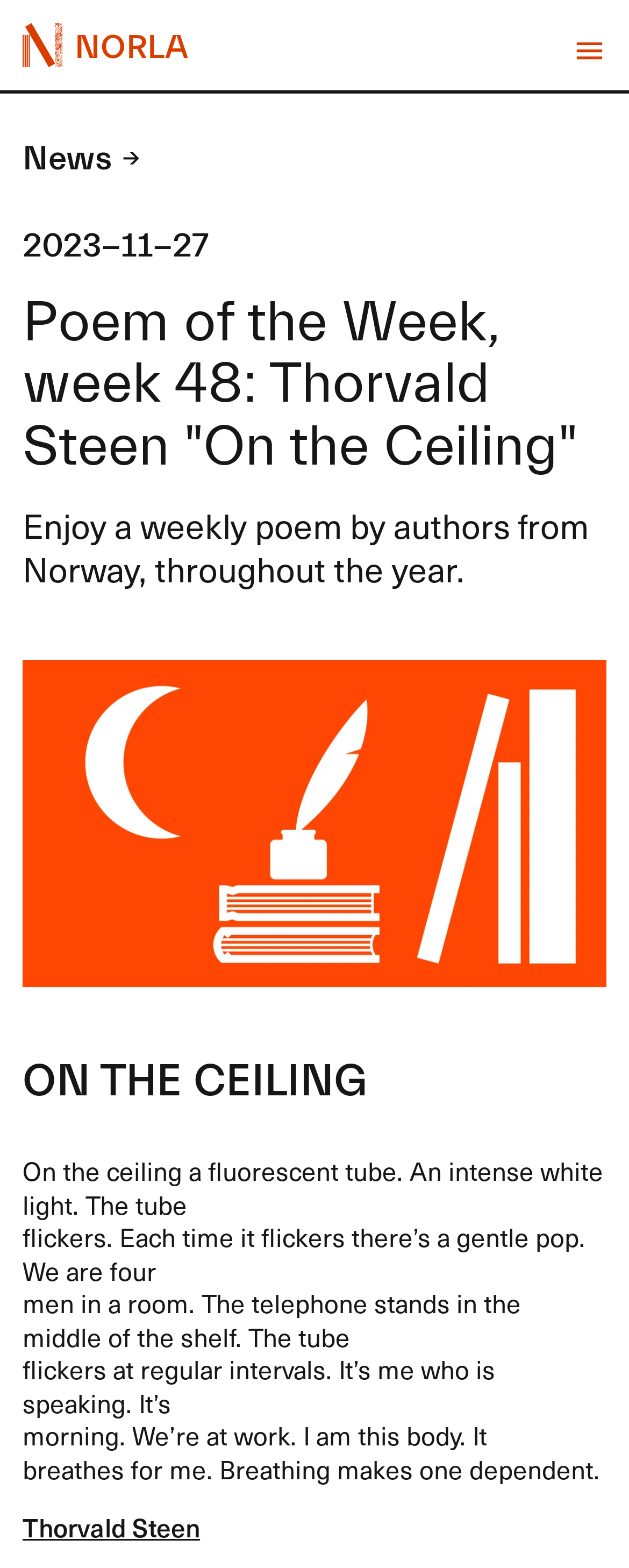Describe all visible elements and their arrangement on the webpage.

The webpage features a poem of the week, specifically "On the Ceiling" by Thorvald Steen, as part of a weekly series showcasing authors from Norway. At the top left, there is a link to NORLA, and a button to access the main navigation menu. Below the button, there is a link to "News" and a date, "2023-11-27", indicating when the poem was published.

The main content of the page is headed by a title, "Poem of the Week, week 48: Thorvald Steen 'On the Ceiling'", followed by a brief description of the series, "Enjoy a weekly poem by authors from Norway, throughout the year." Below this, there is a large image that spans most of the width of the page.

The poem itself is divided into several stanzas, each presented as a separate block of text. The title of the poem, "ON THE CEILING", is displayed prominently above the first stanza. The poem's text is arranged in a vertical column, with each stanza separated by a small gap. At the bottom of the poem, there is a link to the author, Thorvald Steen.